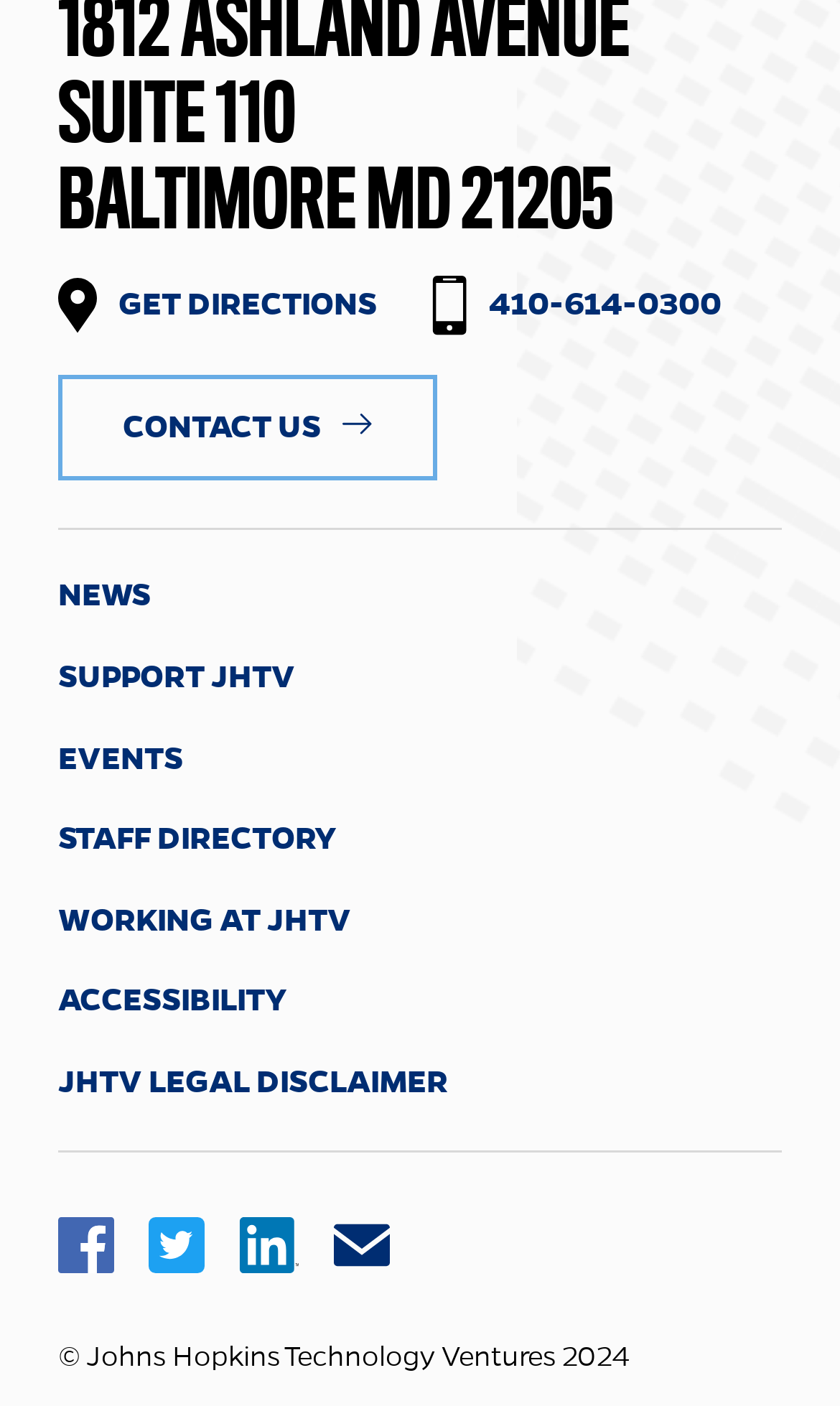Please determine the bounding box coordinates of the element to click on in order to accomplish the following task: "go to home page". Ensure the coordinates are four float numbers ranging from 0 to 1, i.e., [left, top, right, bottom].

None